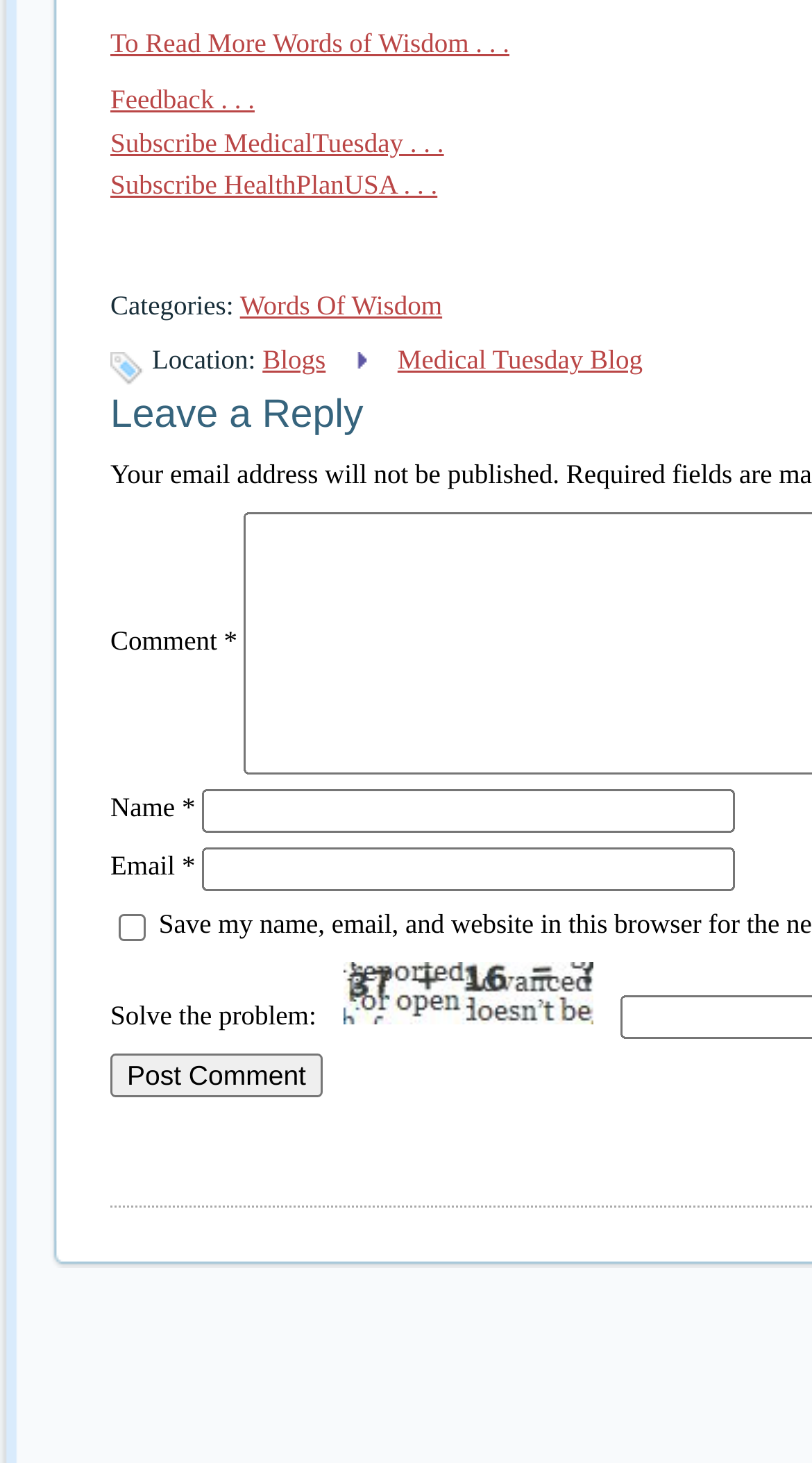Please locate the bounding box coordinates of the element that should be clicked to complete the given instruction: "Read more words of wisdom".

[0.136, 0.018, 0.627, 0.039]